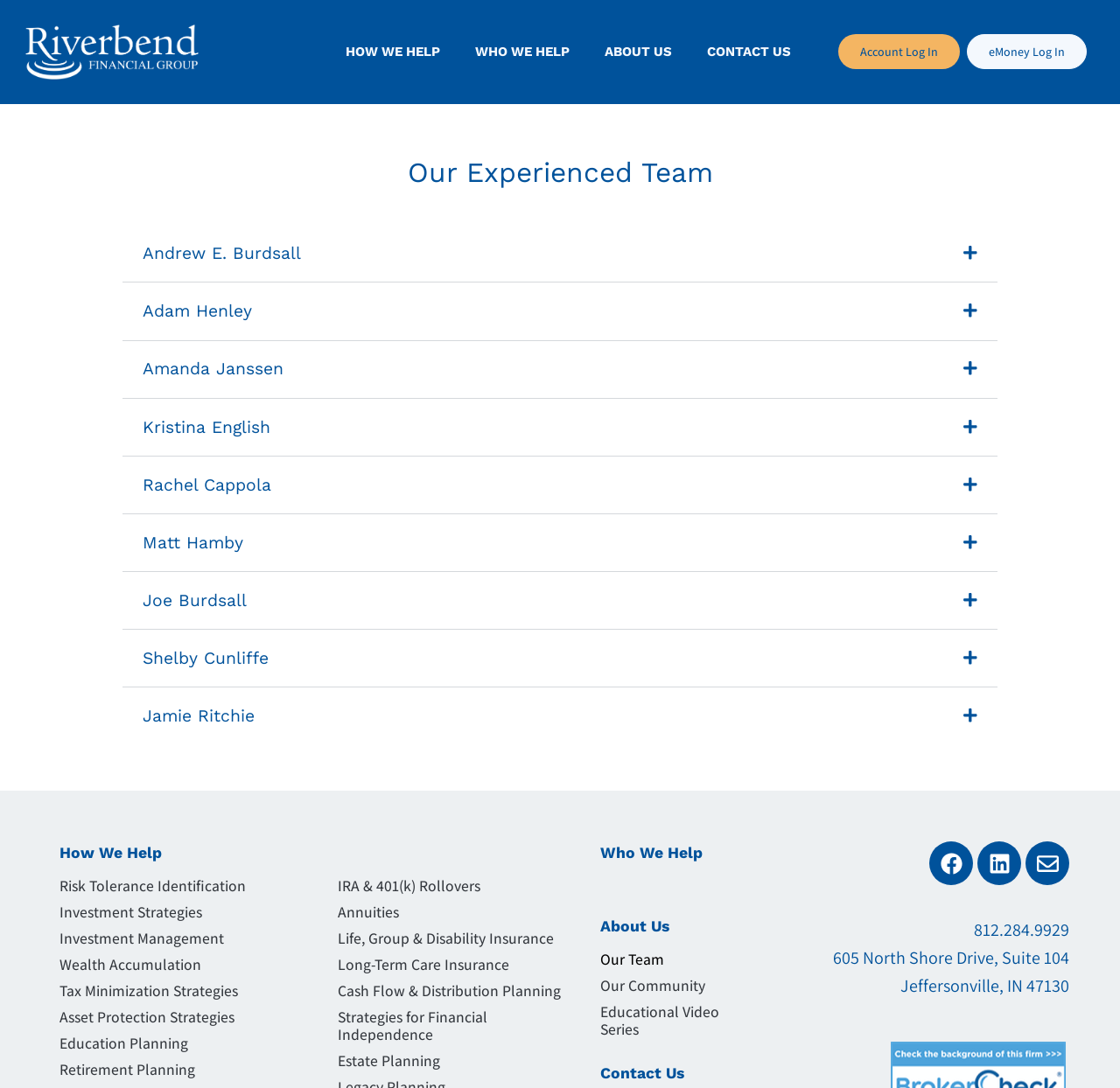Pinpoint the bounding box coordinates of the clickable area necessary to execute the following instruction: "Click on the 'CONTACT US' link". The coordinates should be given as four float numbers between 0 and 1, namely [left, top, right, bottom].

[0.615, 0.029, 0.722, 0.066]